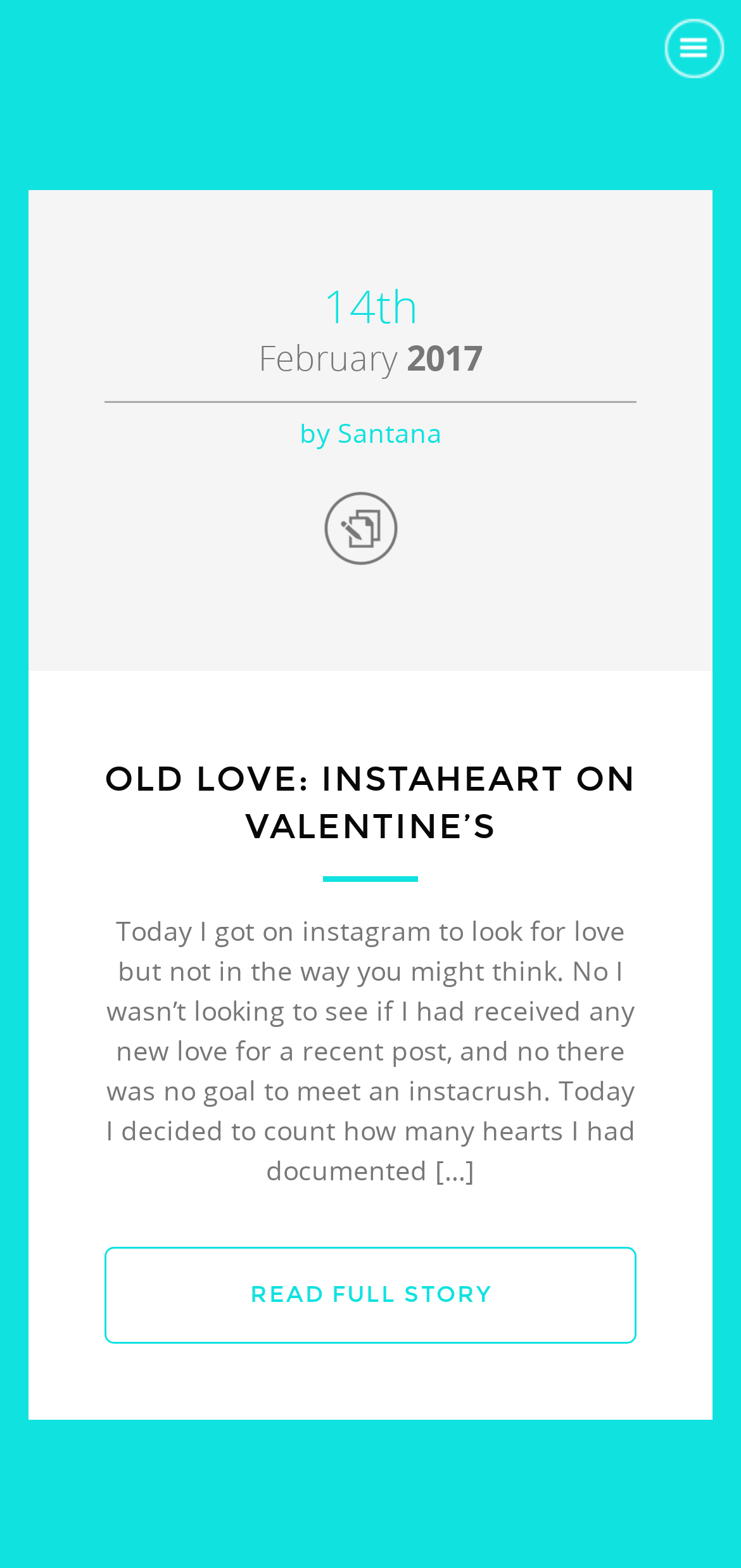What is the purpose of the 'READ FULL STORY' link?
Use the screenshot to answer the question with a single word or phrase.

To read the full story